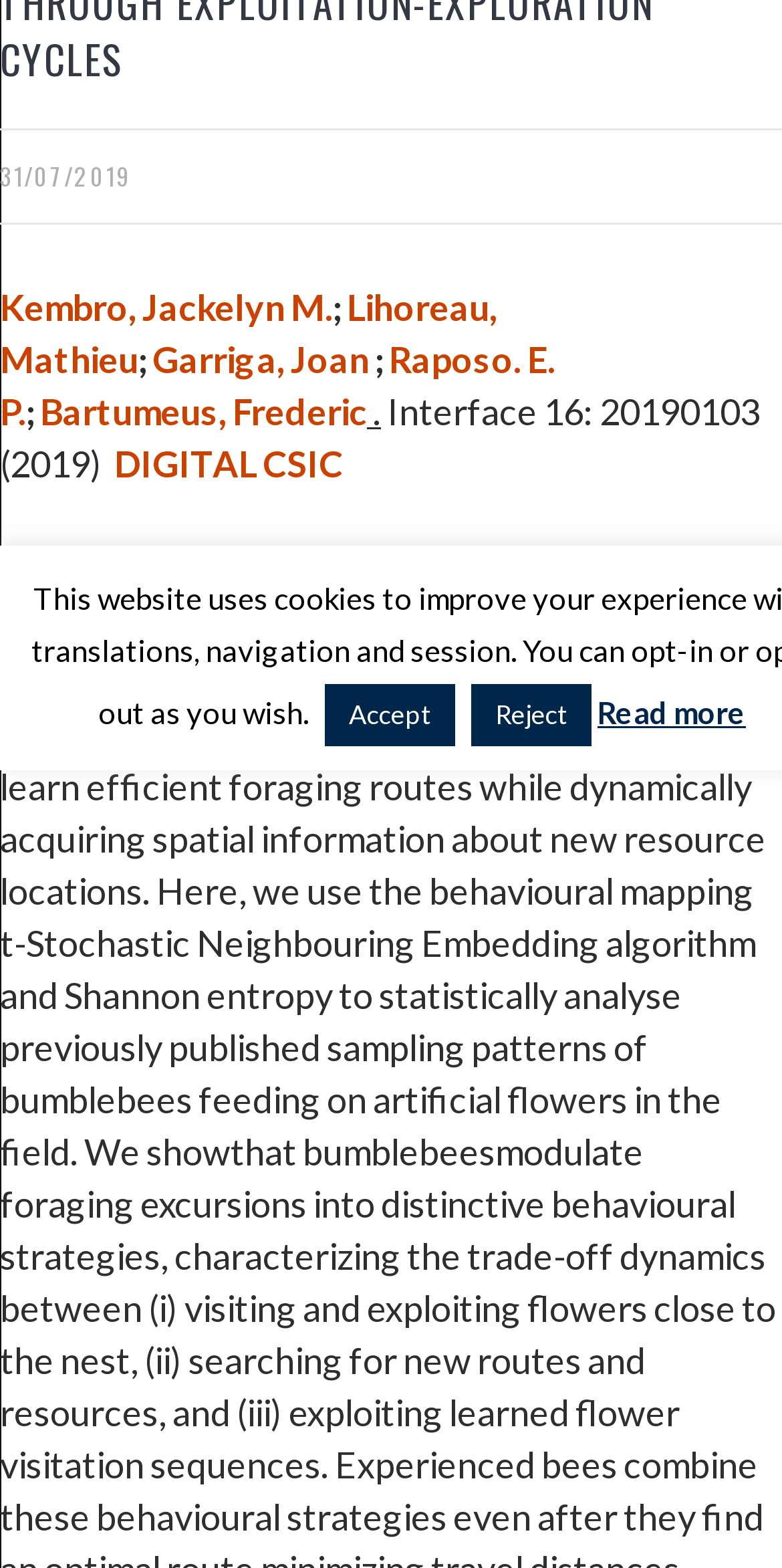Please find the bounding box for the UI element described by: "Bartumeus, Frederic".

[0.051, 0.248, 0.469, 0.276]